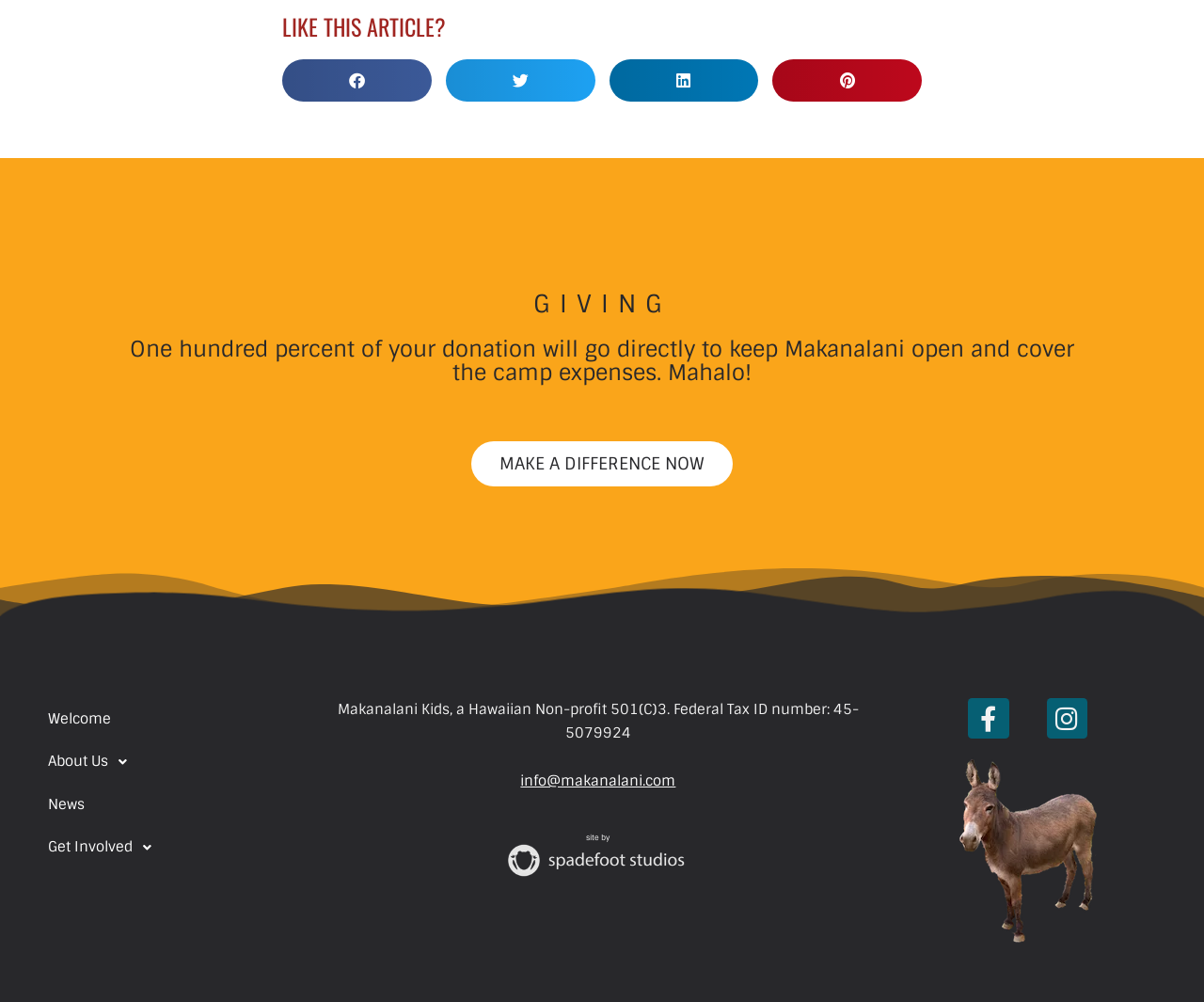What social media platforms can you share the article on?
Respond to the question with a well-detailed and thorough answer.

The webpage provides buttons to share the article on various social media platforms, which are Facebook, Twitter, LinkedIn, and Pinterest, as indicated by the button elements with the corresponding text.